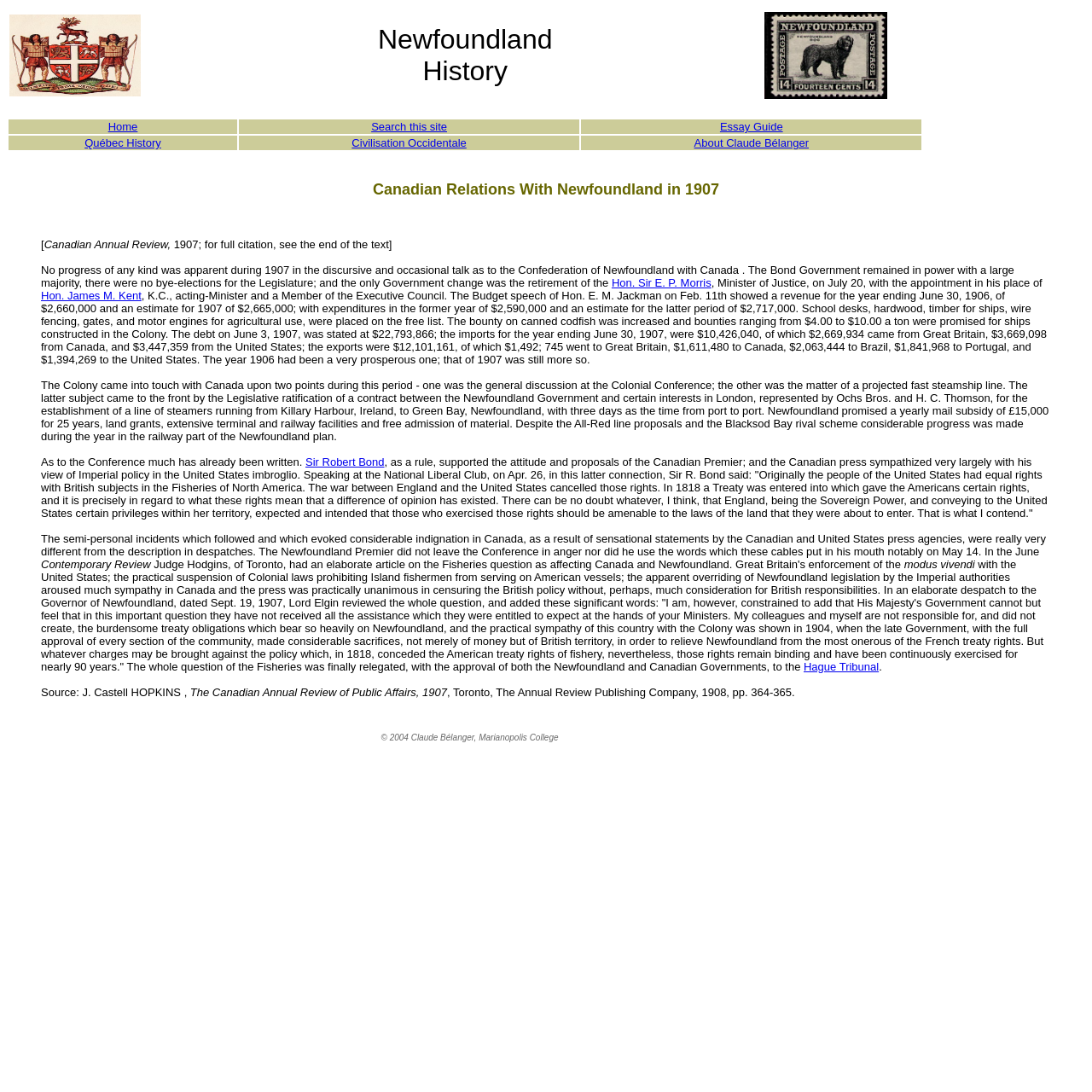Find the bounding box coordinates of the clickable region needed to perform the following instruction: "Click on the 'Essay Guide' link". The coordinates should be provided as four float numbers between 0 and 1, i.e., [left, top, right, bottom].

[0.659, 0.11, 0.717, 0.122]